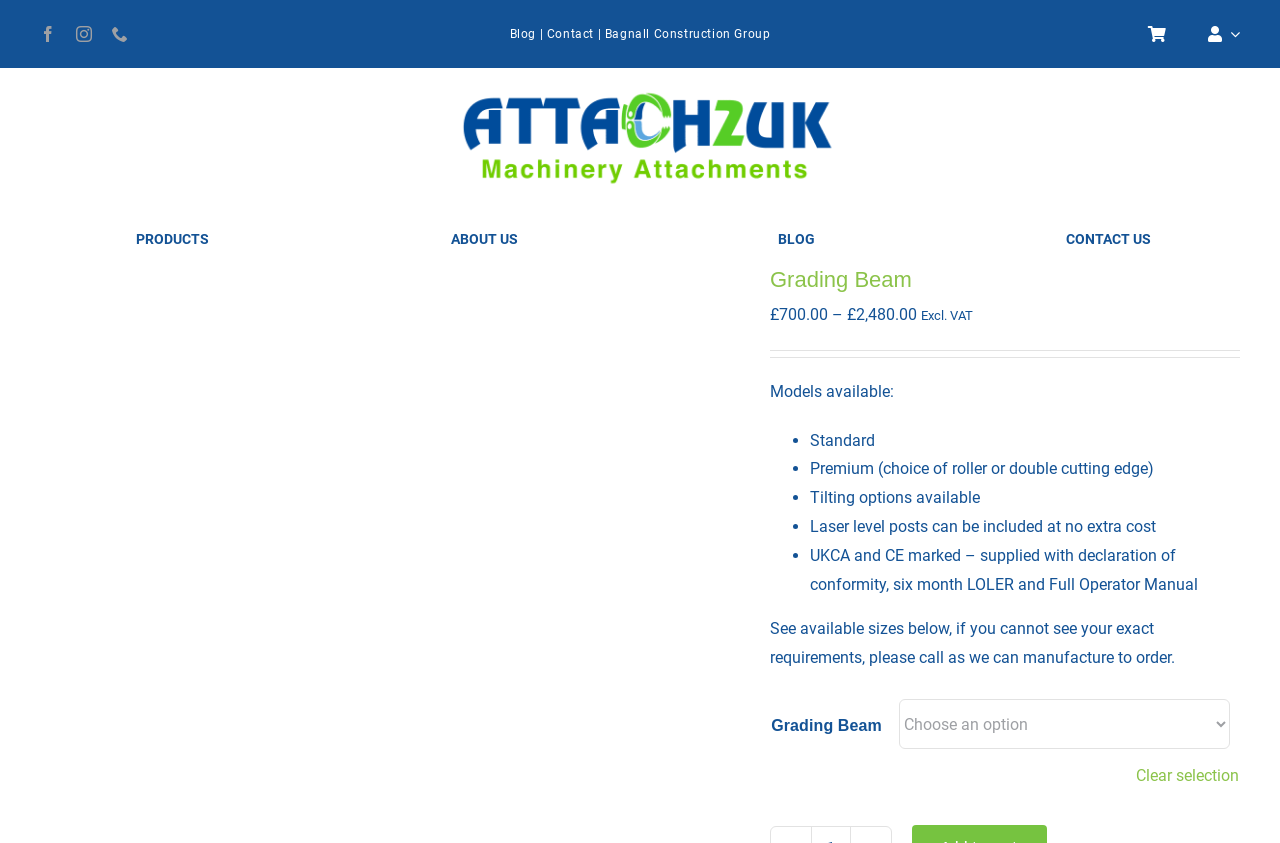Please find the bounding box coordinates for the clickable element needed to perform this instruction: "Contact us".

[0.427, 0.032, 0.464, 0.049]